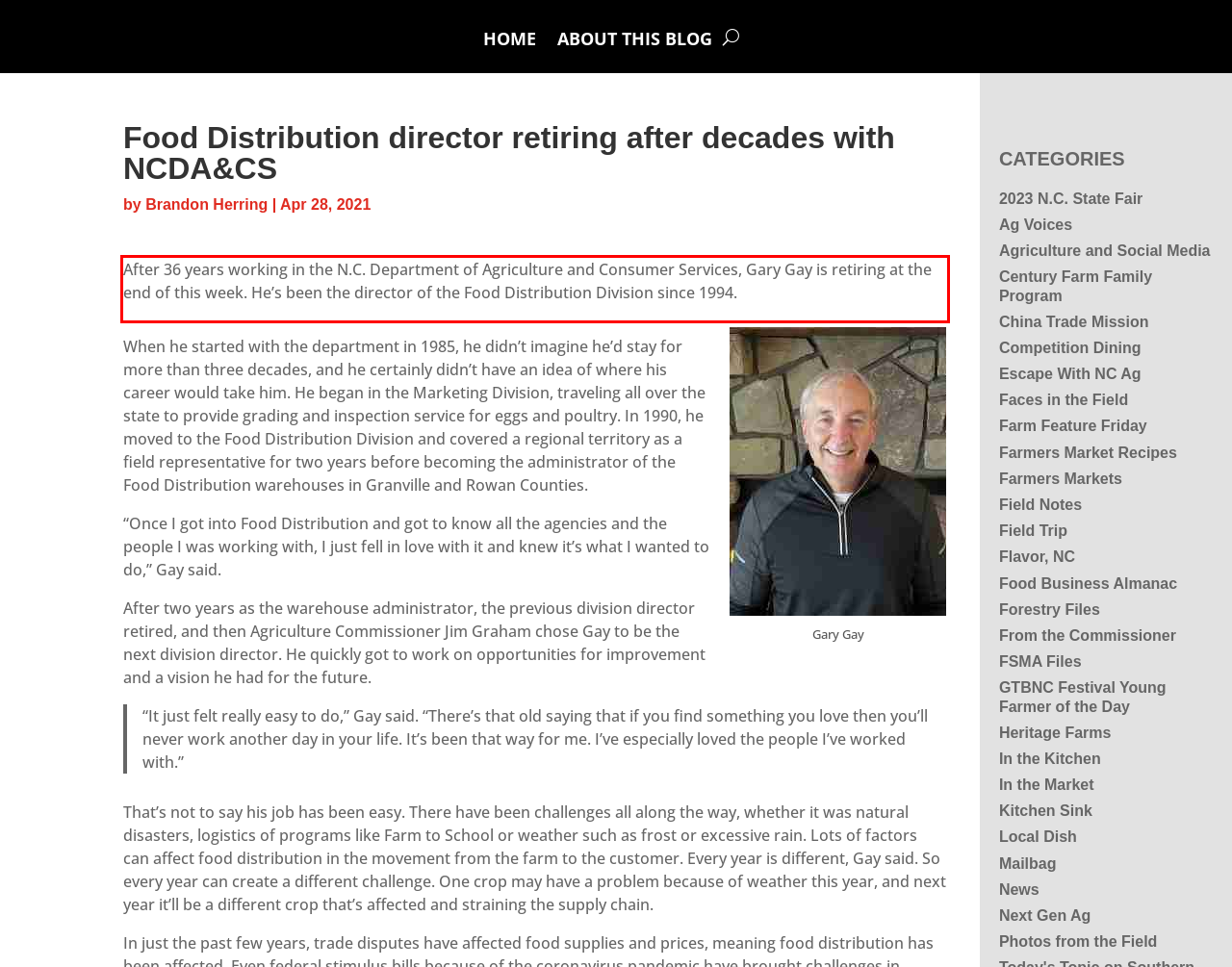Examine the webpage screenshot and use OCR to obtain the text inside the red bounding box.

After 36 years working in the N.C. Department of Agriculture and Consumer Services, Gary Gay is retiring at the end of this week. He’s been the director of the Food Distribution Division since 1994.